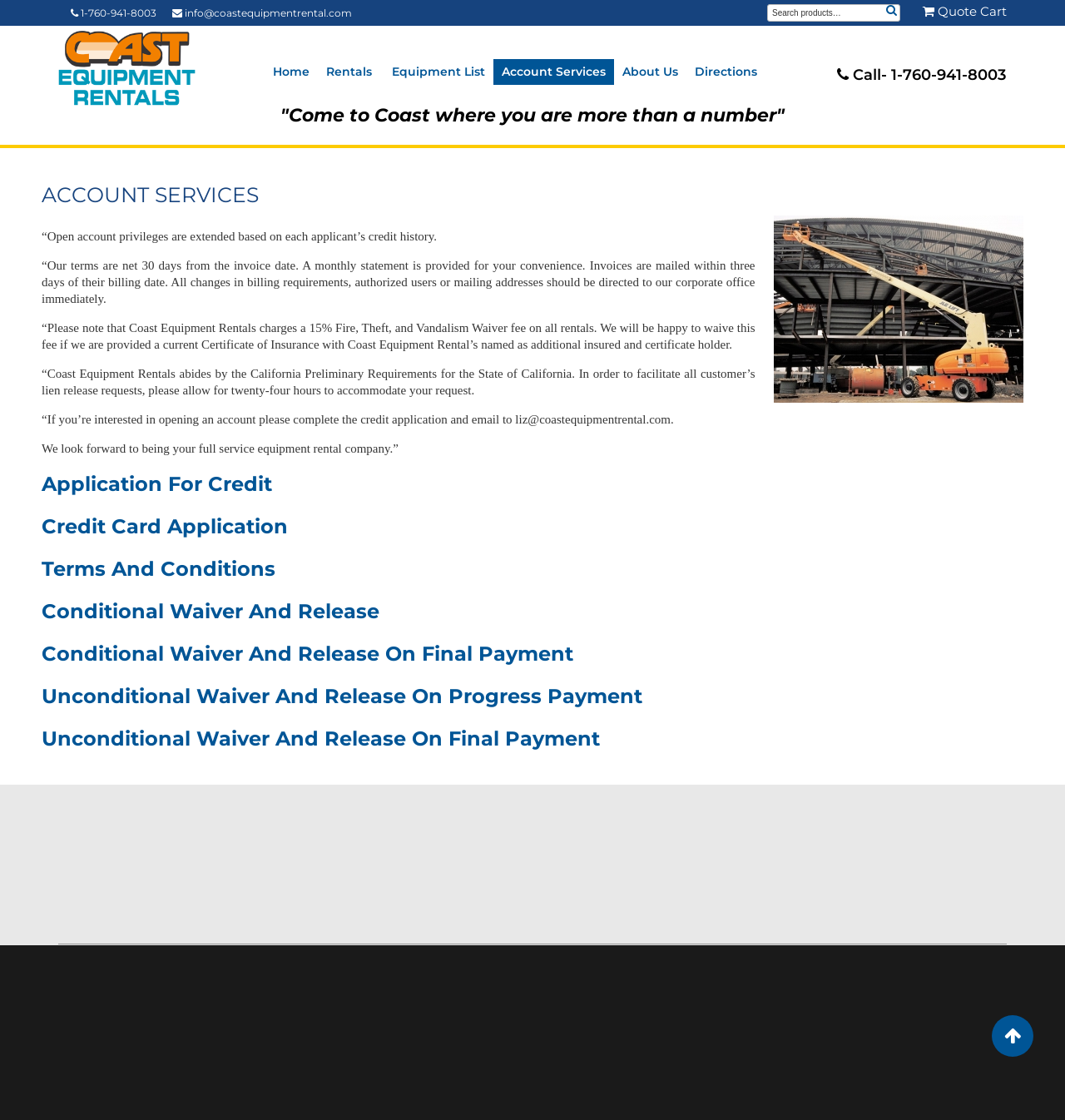Please provide a comprehensive answer to the question below using the information from the image: What is the purpose of the credit application?

I inferred the purpose of the credit application by reading the text on the webpage, which states 'If you’re interested in opening an account please complete the credit application and email to liz@coastequipmentrental.com'. This suggests that the credit application is necessary to open an account with Coast Equipment Rentals.